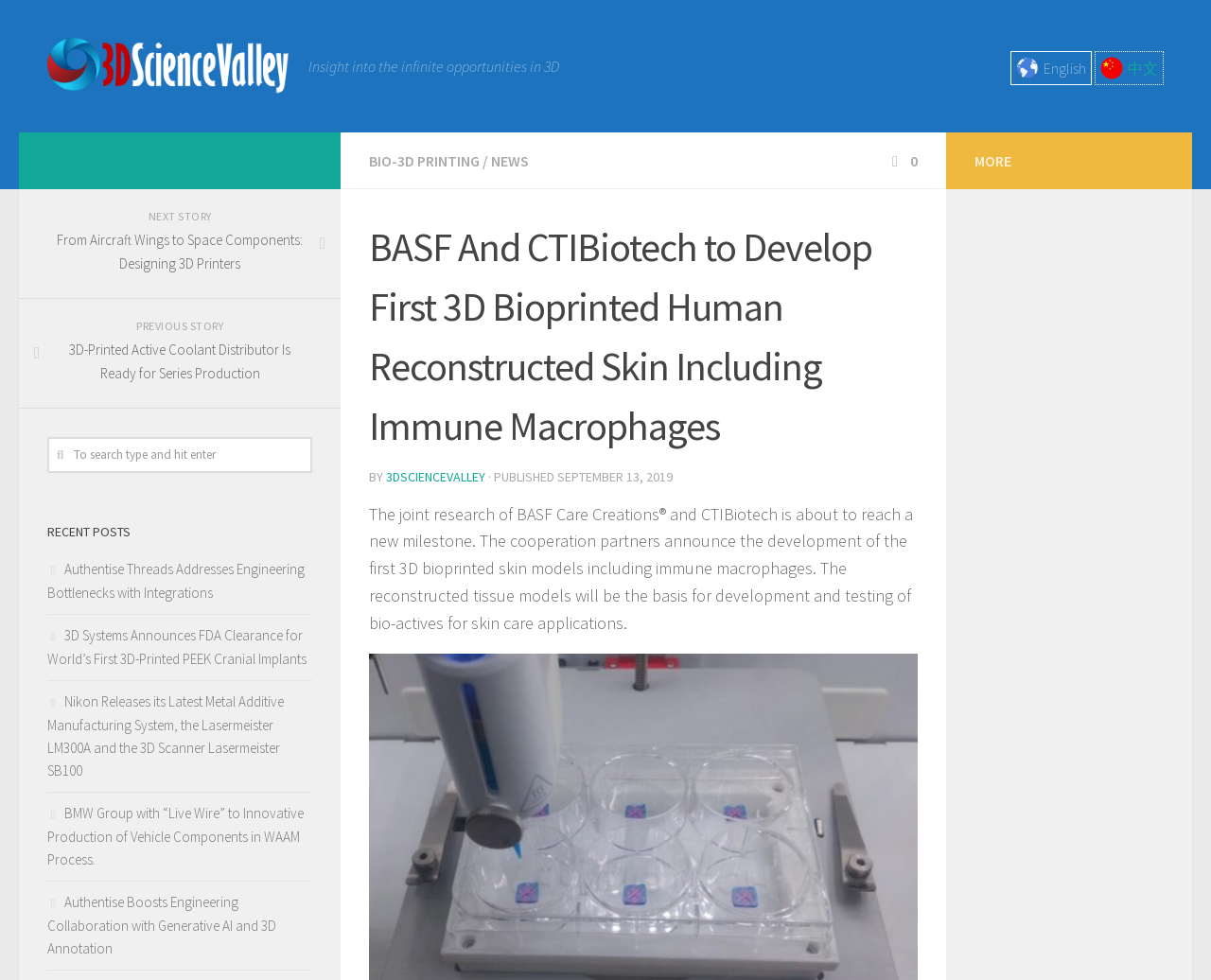Using the format (top-left x, top-left y, bottom-right x, bottom-right y), and given the element description, identify the bounding box coordinates within the screenshot: alt="3D Science Valley"

[0.039, 0.039, 0.239, 0.097]